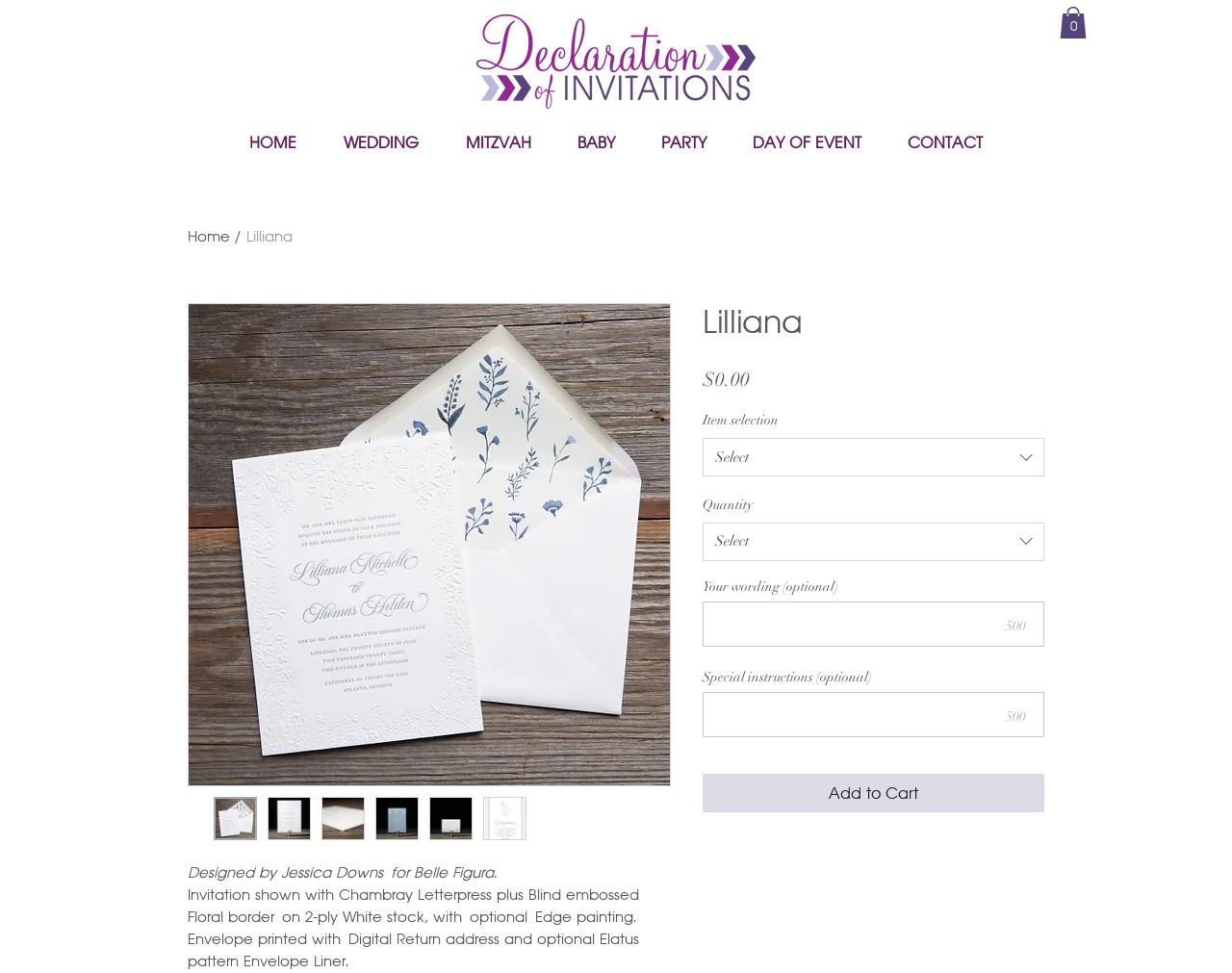Please answer the following question using a single word or phrase: 
What is the purpose of the 'Add to Cart' button?

To add item to cart